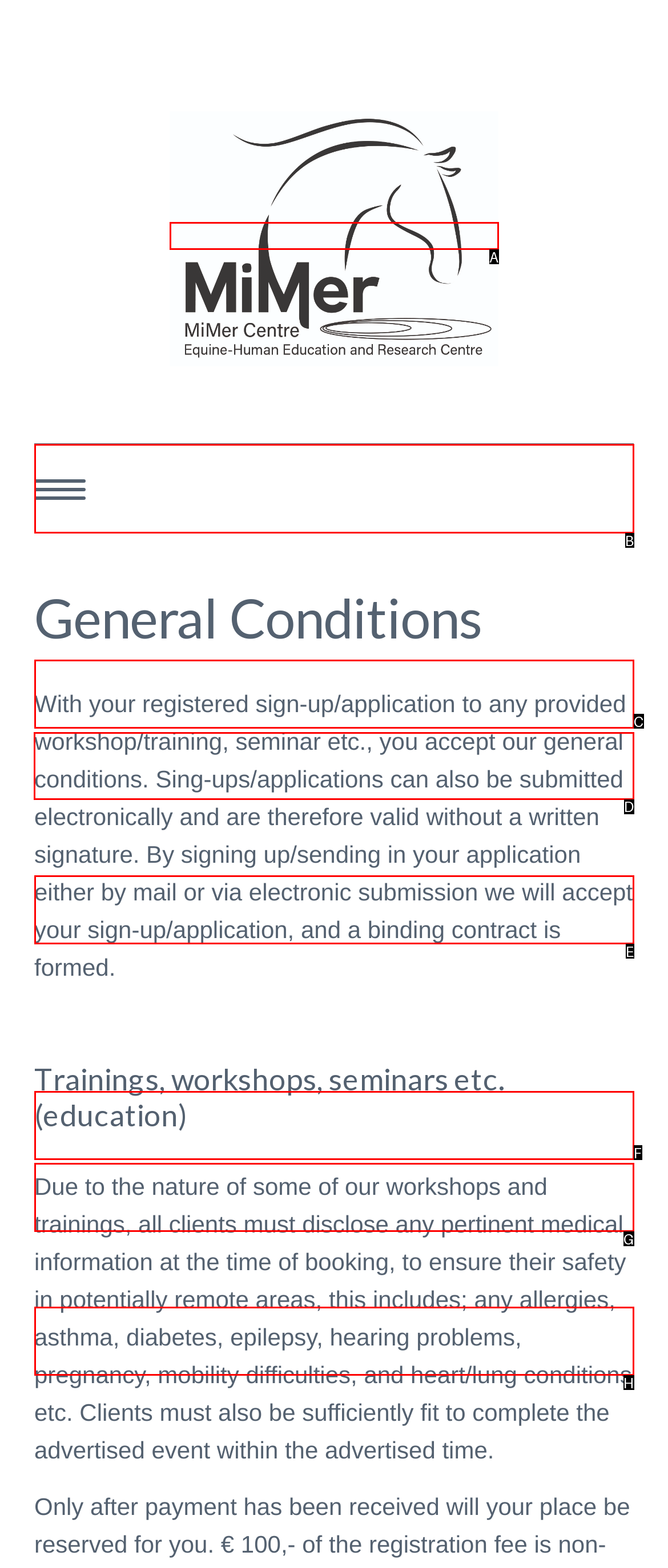Determine which option you need to click to execute the following task: Click the EDUCATION link. Provide your answer as a single letter.

D